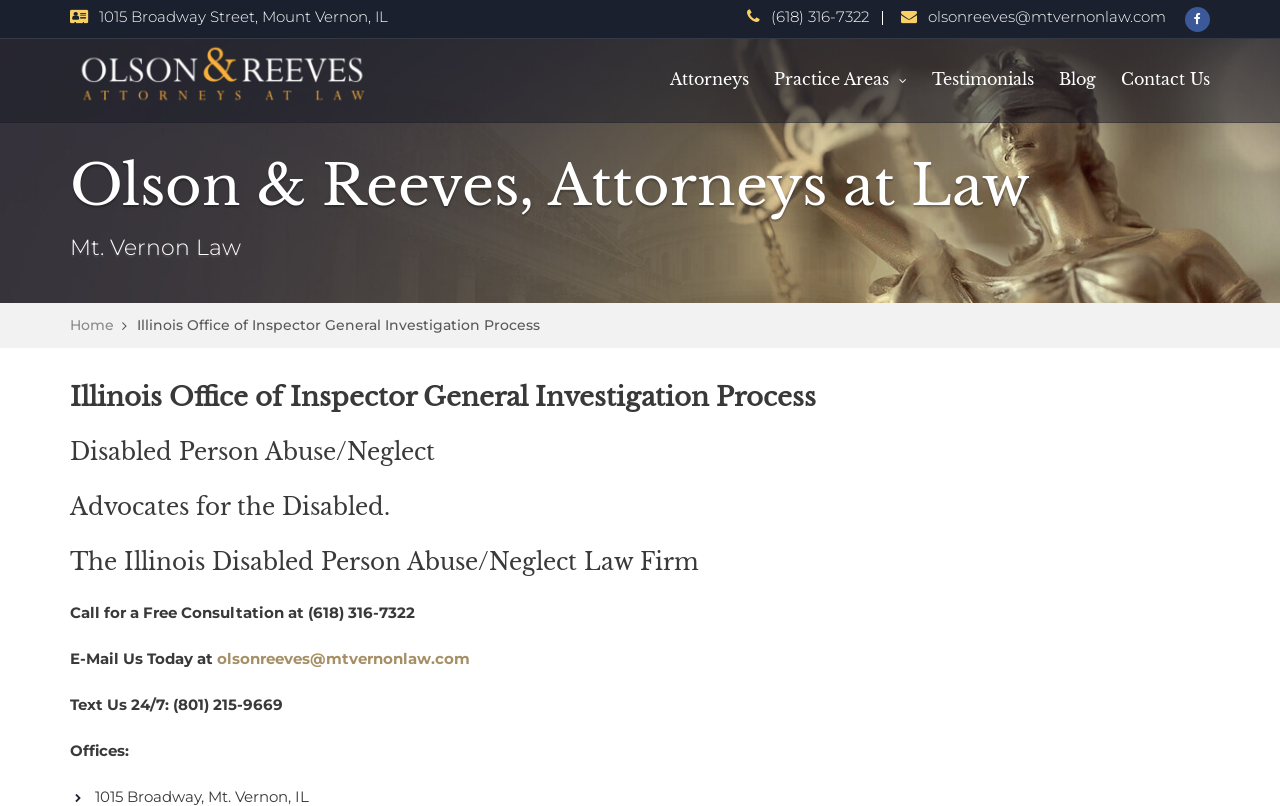What is the topic of the webpage?
Please respond to the question with a detailed and well-explained answer.

I determined the topic of the webpage by reading the headings and subheadings. The main heading is 'Illinois Office of Inspector General Investigation Process', and the subheadings are related to disabled person abuse and neglect.